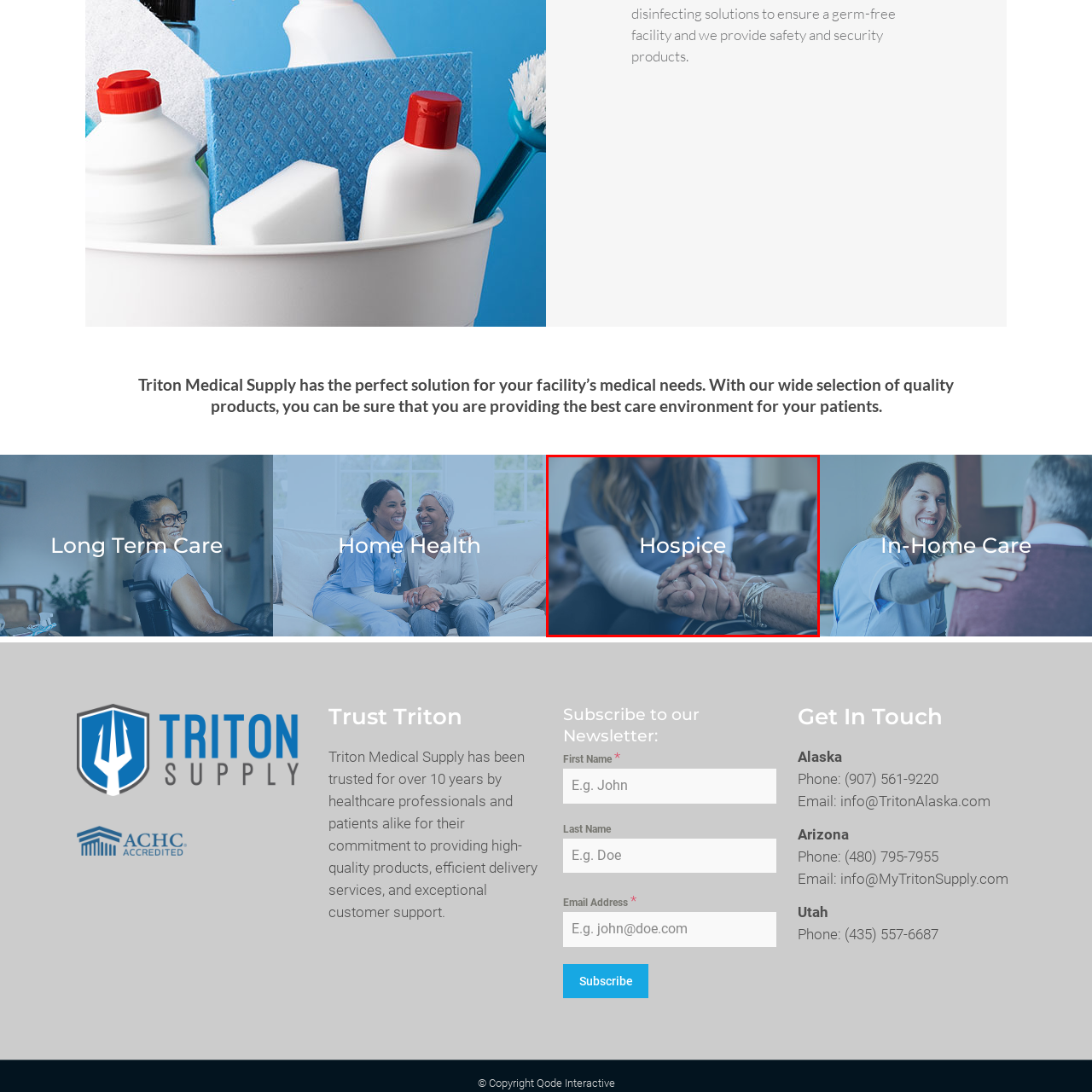What is the focus of hospice care?
Examine the content inside the red bounding box and give a comprehensive answer to the question.

The caption emphasizes that hospice care prioritizes dignity and support for both patients and their families, highlighting the importance of providing end-of-life care that respects the individual's autonomy and well-being.